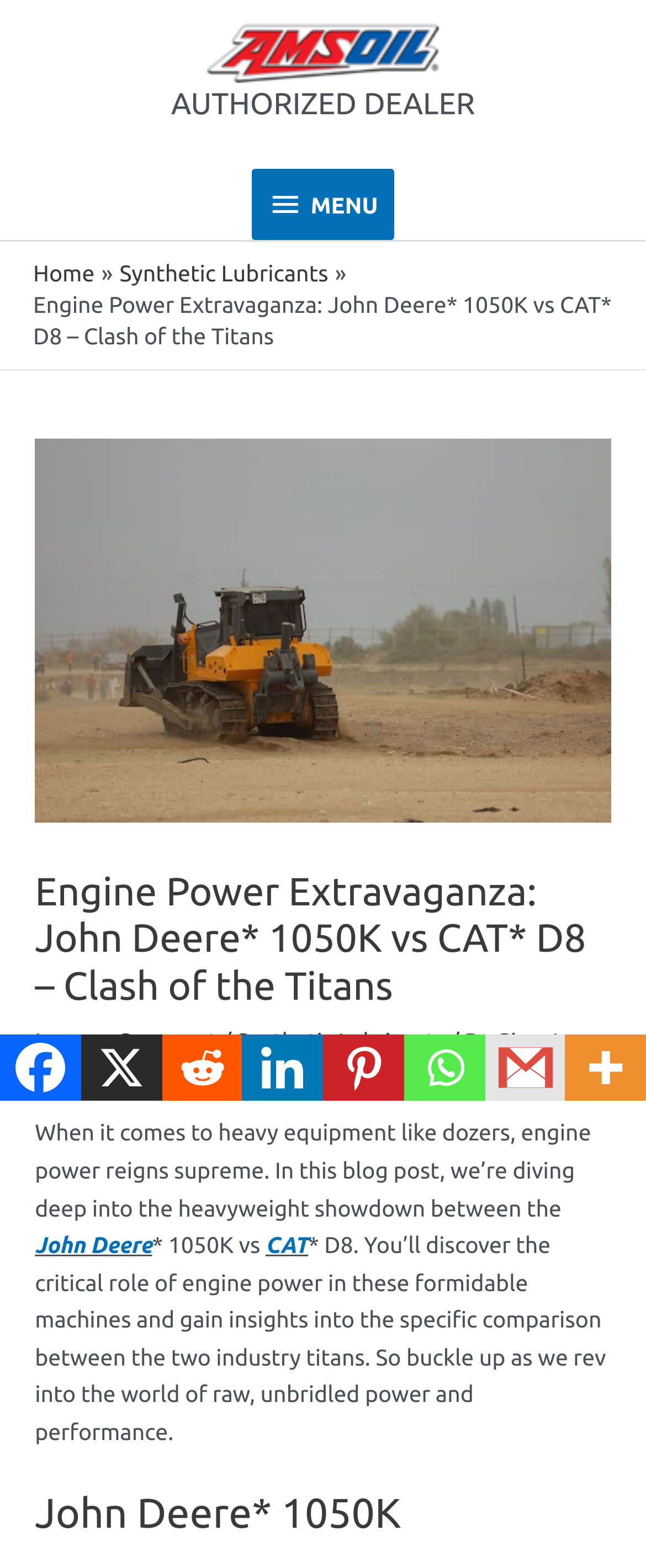Please extract the primary headline from the webpage.

Engine Power Extravaganza: John Deere* 1050K vs CAT* D8 – Clash of the Titans